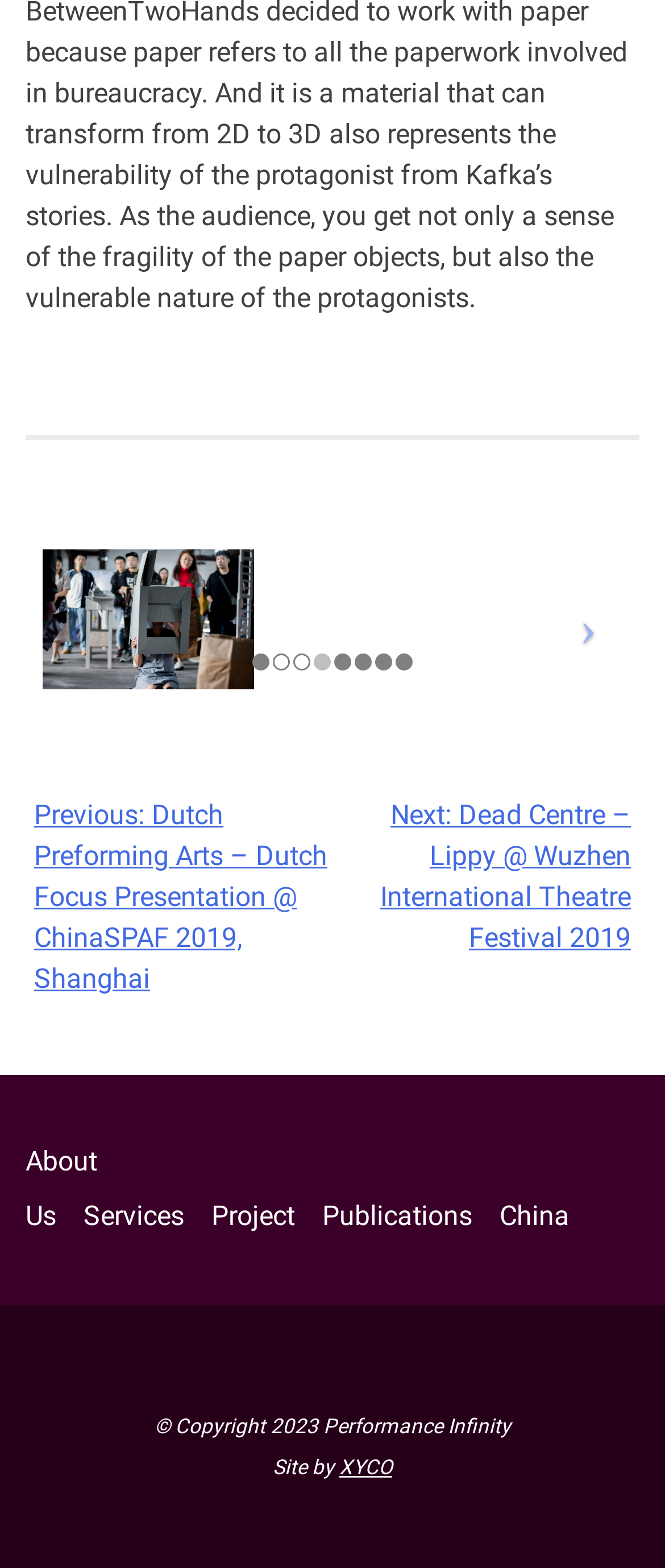Can you give a comprehensive explanation to the question given the content of the image?
How many navigation links are there?

I counted the number of links under the 'Posts' navigation section, which are 'Previous', 'Next', 'About Us', 'Services', and 'Project'. There are 5 links in total.